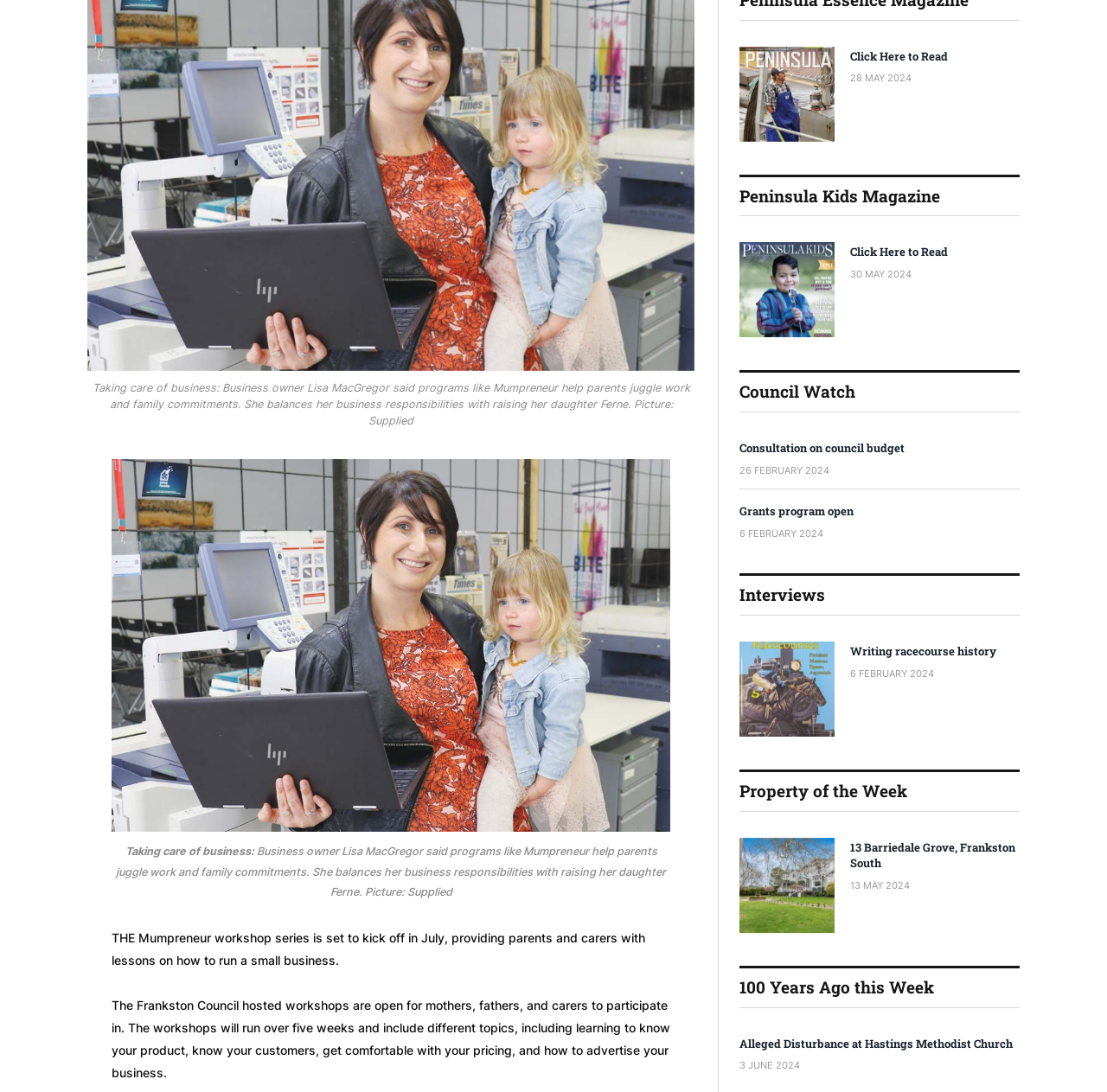Bounding box coordinates are given in the format (top-left x, top-left y, bottom-right x, bottom-right y). All values should be floating point numbers between 0 and 1. Provide the bounding box coordinate for the UI element described as: 13 Barriedale Grove, Frankston South

[0.768, 0.769, 0.921, 0.798]